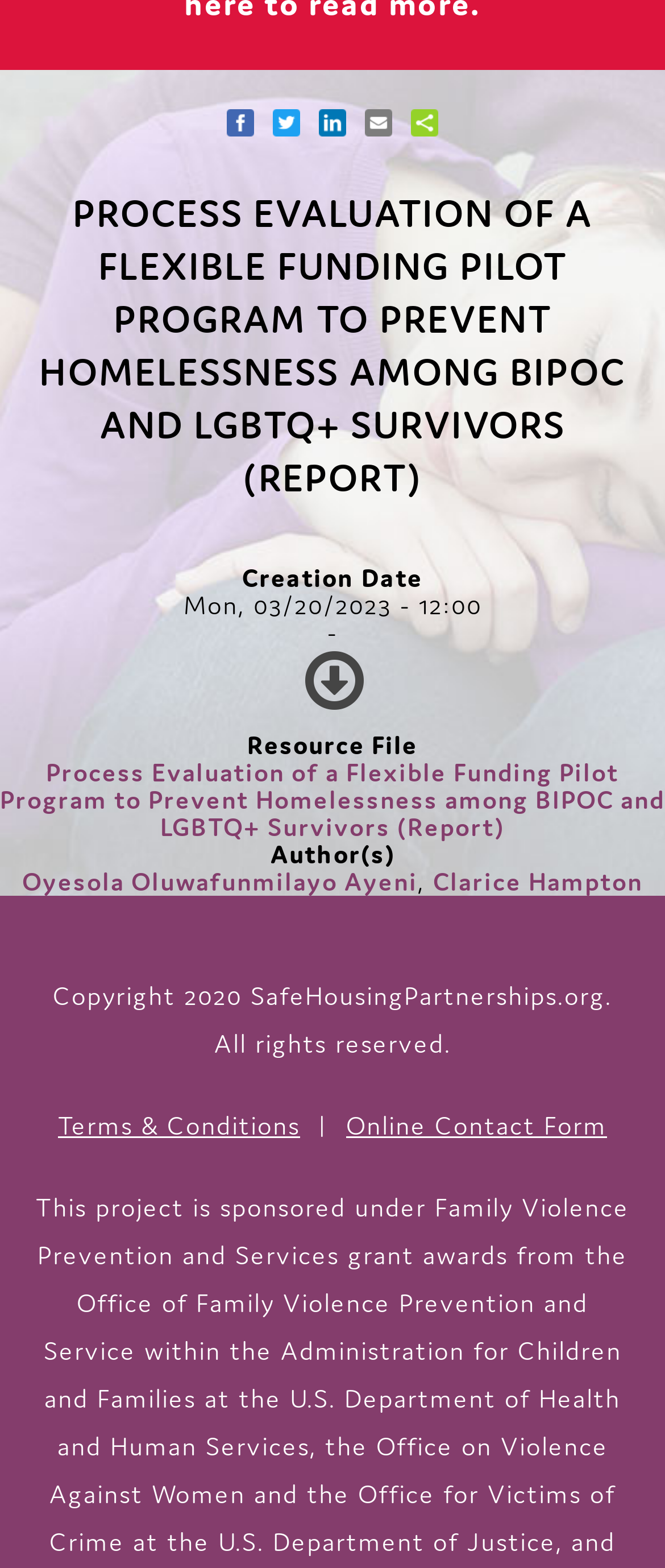Given the element description, predict the bounding box coordinates in the format (top-left x, top-left y, bottom-right x, bottom-right y). Make sure all values are between 0 and 1. Here is the element description: Terms & Conditions

[0.087, 0.707, 0.451, 0.728]